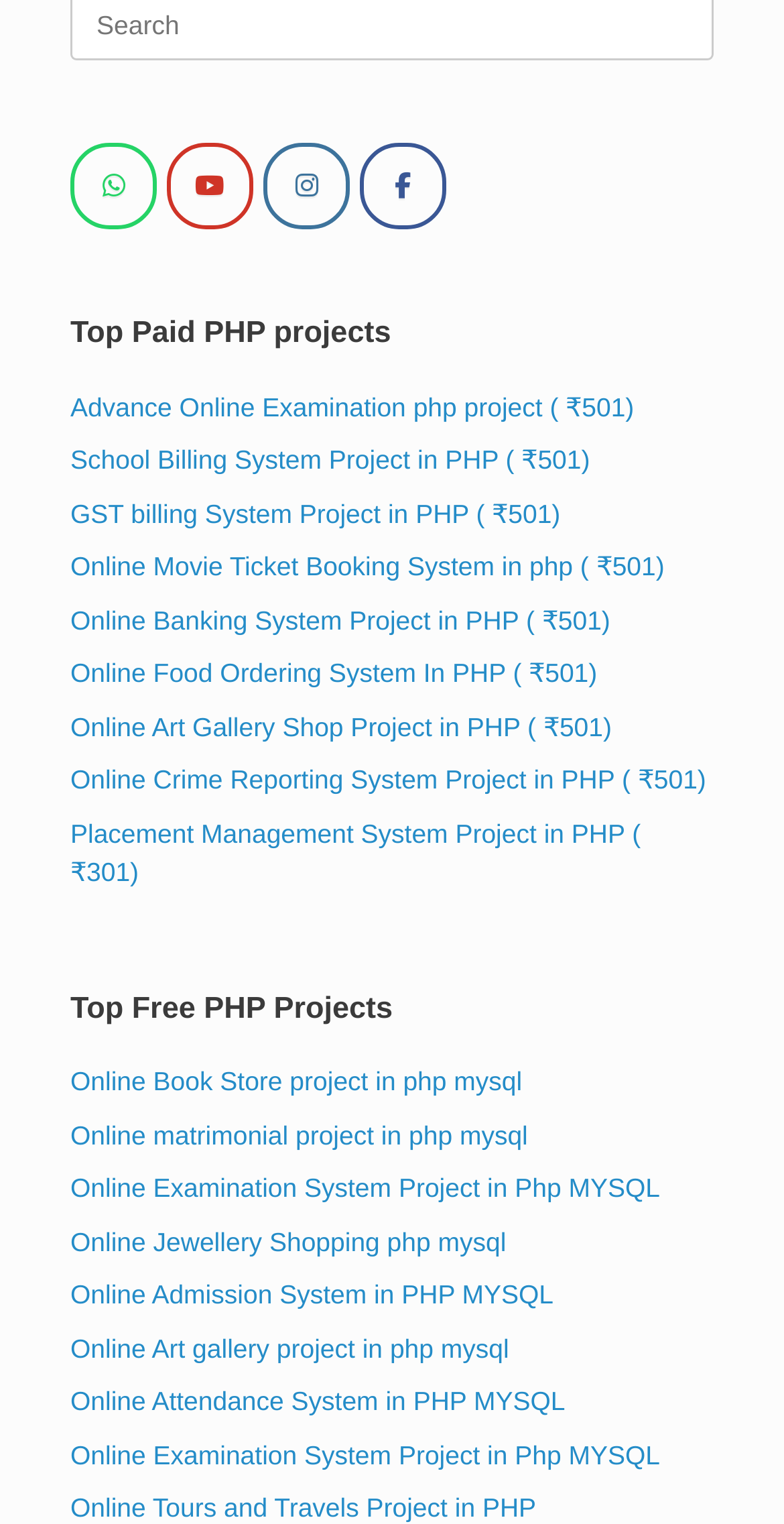Please locate the bounding box coordinates of the region I need to click to follow this instruction: "Visit YouTube".

[0.213, 0.094, 0.323, 0.151]